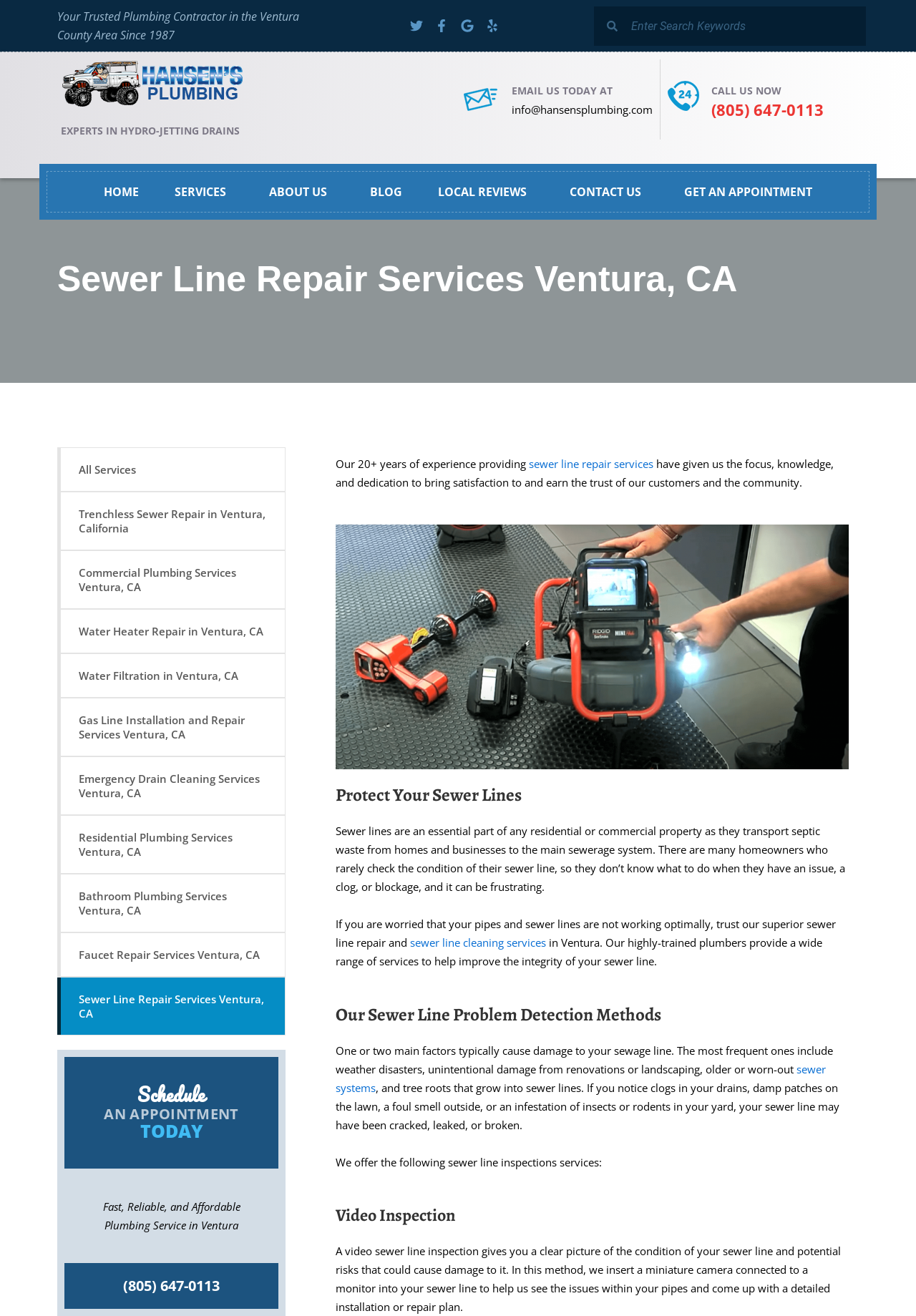Locate the bounding box coordinates of the clickable element to fulfill the following instruction: "Search for a keyword". Provide the coordinates as four float numbers between 0 and 1 in the format [left, top, right, bottom].

[0.648, 0.005, 0.945, 0.035]